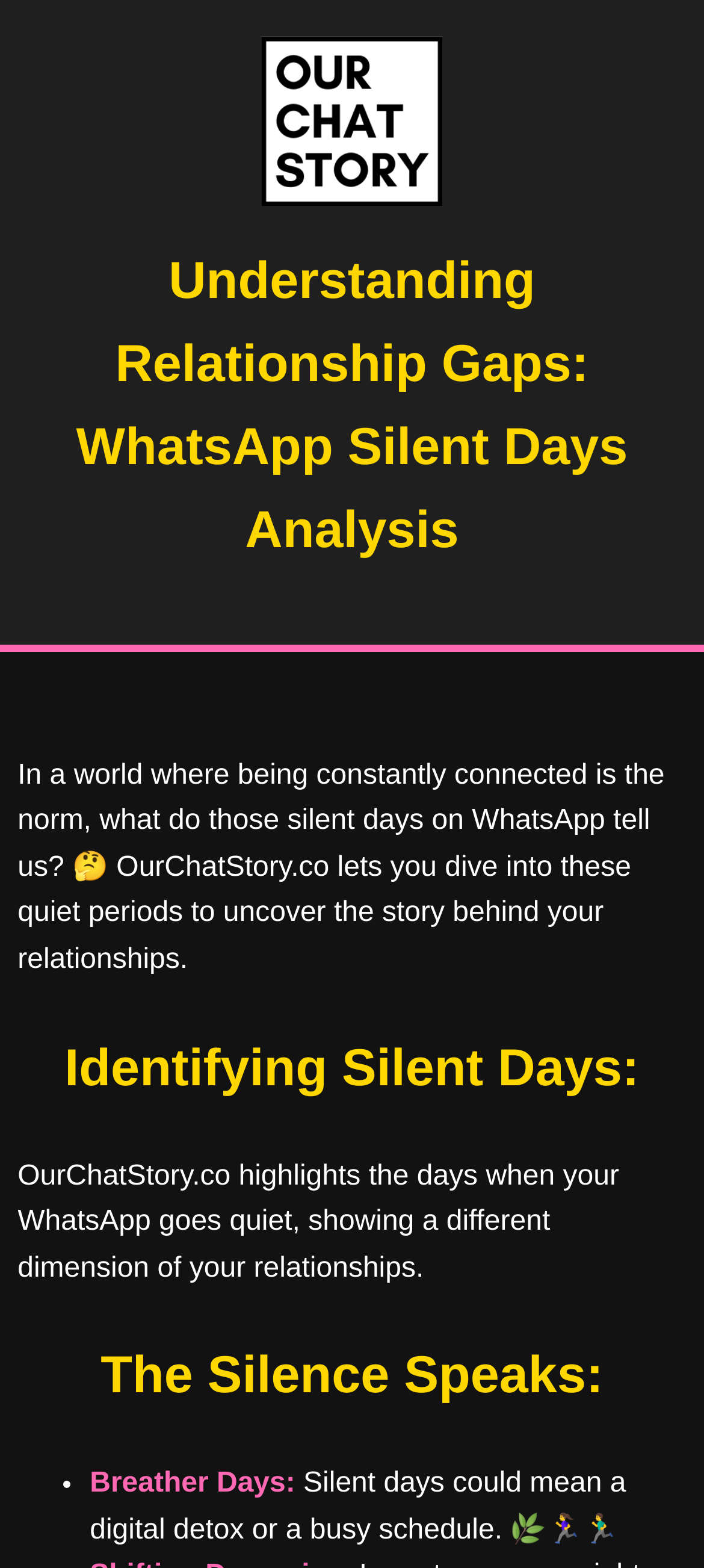What is the tone of the webpage?
Using the image, give a concise answer in the form of a single word or short phrase.

Inquisitive